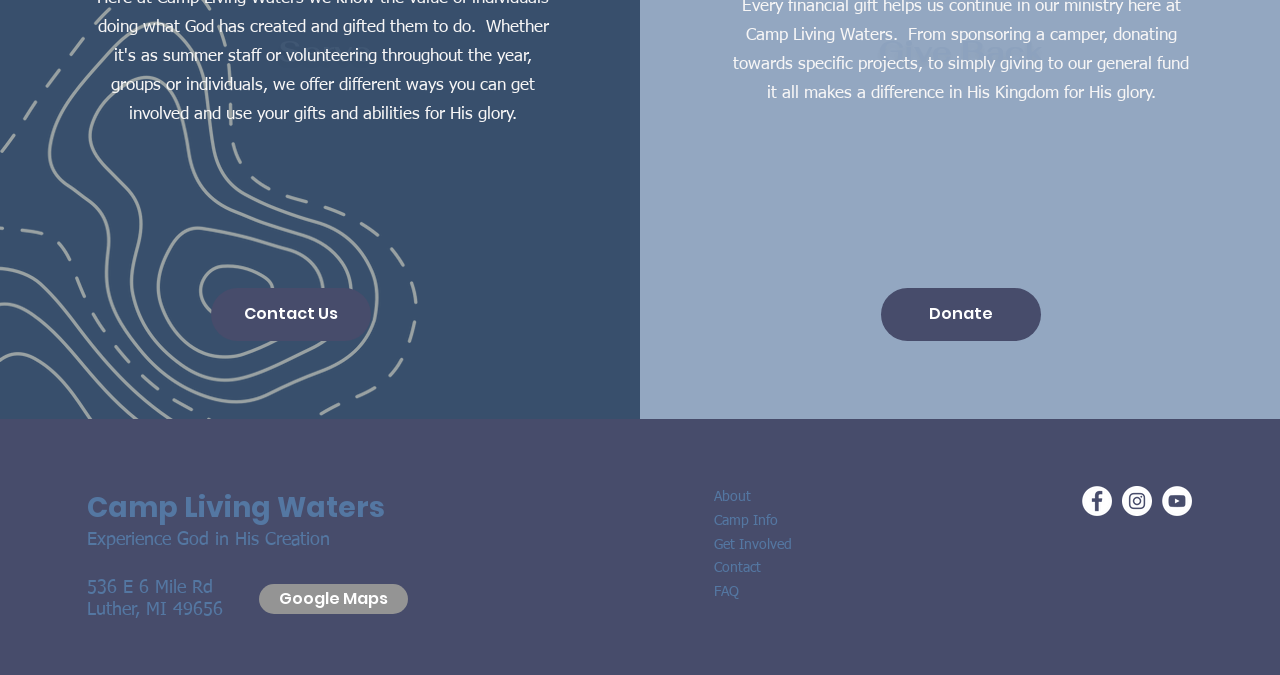Please identify the bounding box coordinates of the clickable area that will fulfill the following instruction: "Visit Camp Living Waters". The coordinates should be in the format of four float numbers between 0 and 1, i.e., [left, top, right, bottom].

[0.068, 0.723, 0.301, 0.781]